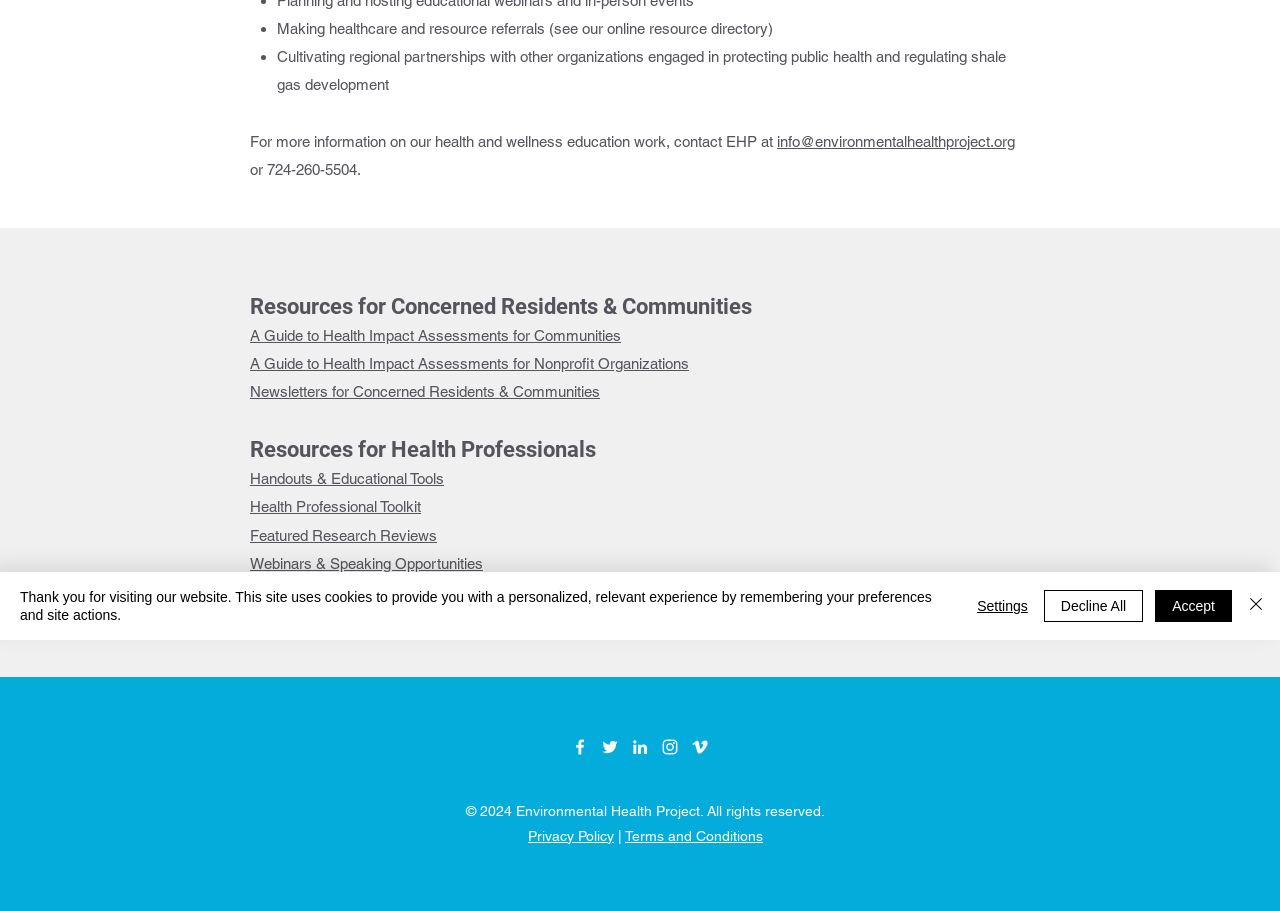Provide the bounding box coordinates of the HTML element this sentence describes: "Decline All".

[0.815, 0.647, 0.893, 0.683]